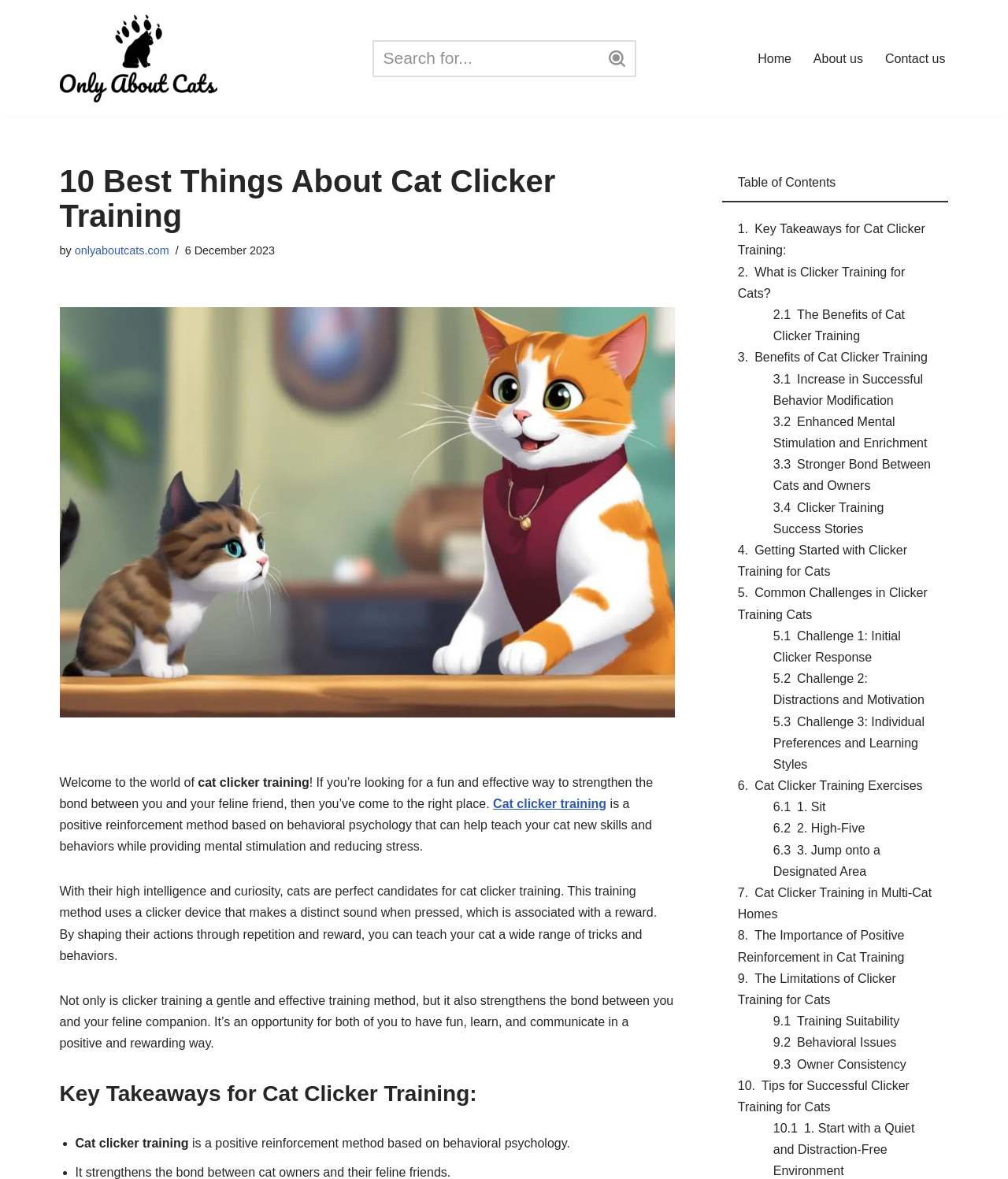What is the website's primary topic?
Could you give a comprehensive explanation in response to this question?

Based on the webpage's content, including the heading '10 Best Things About Cat Clicker Training' and the text 'Welcome to the world of cat clicker training', it is clear that the primary topic of the website is cat clicker training.